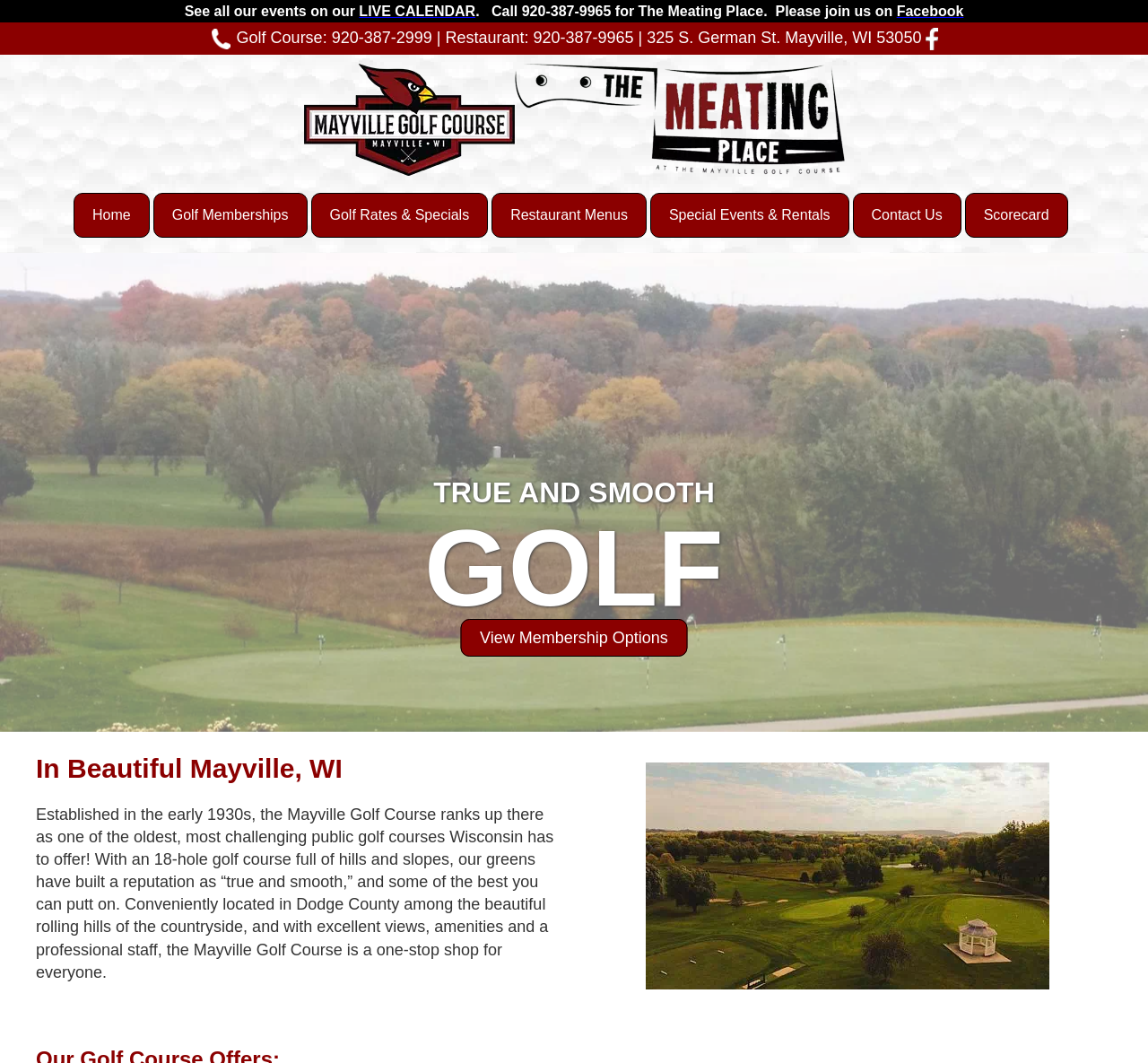Find the bounding box coordinates for the HTML element specified by: "Restaurant Menus".

[0.428, 0.182, 0.563, 0.224]